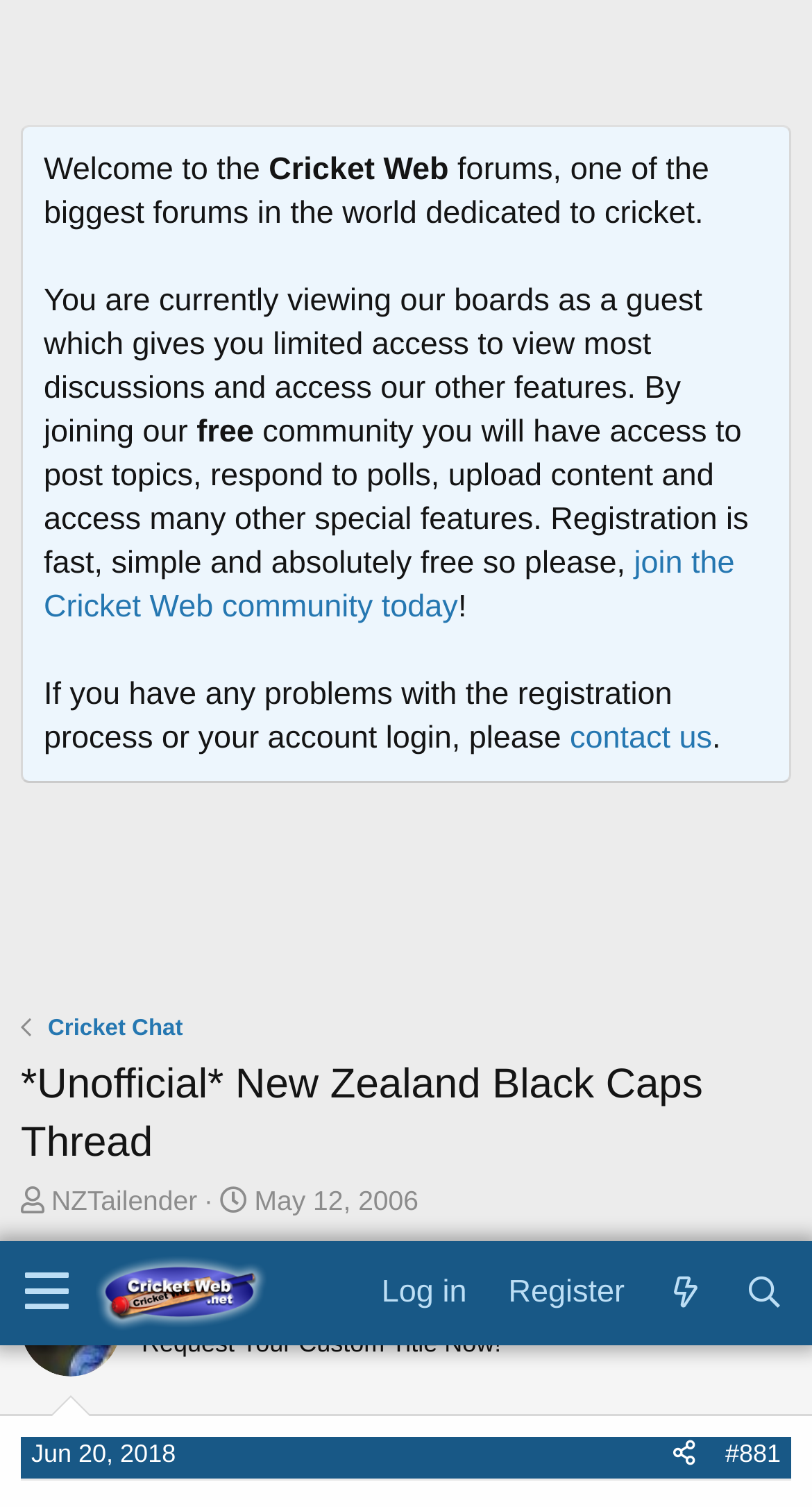Determine the bounding box coordinates of the element that should be clicked to execute the following command: "Click the 'Register' link".

[0.6, 0.008, 0.795, 0.059]